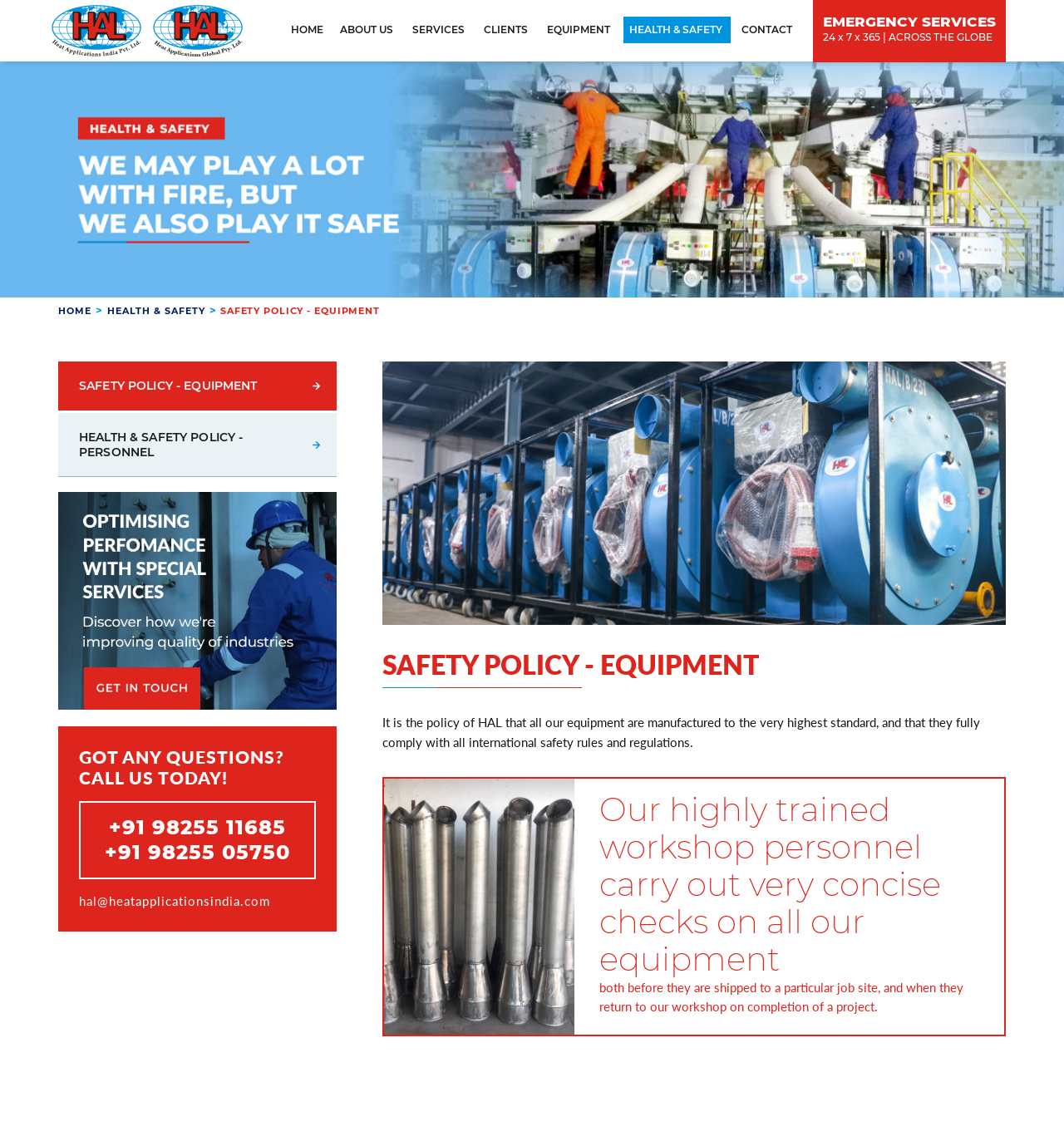Based on the element description: "Thread", identify the bounding box coordinates for this UI element. The coordinates must be four float numbers between 0 and 1, listed as [left, top, right, bottom].

None